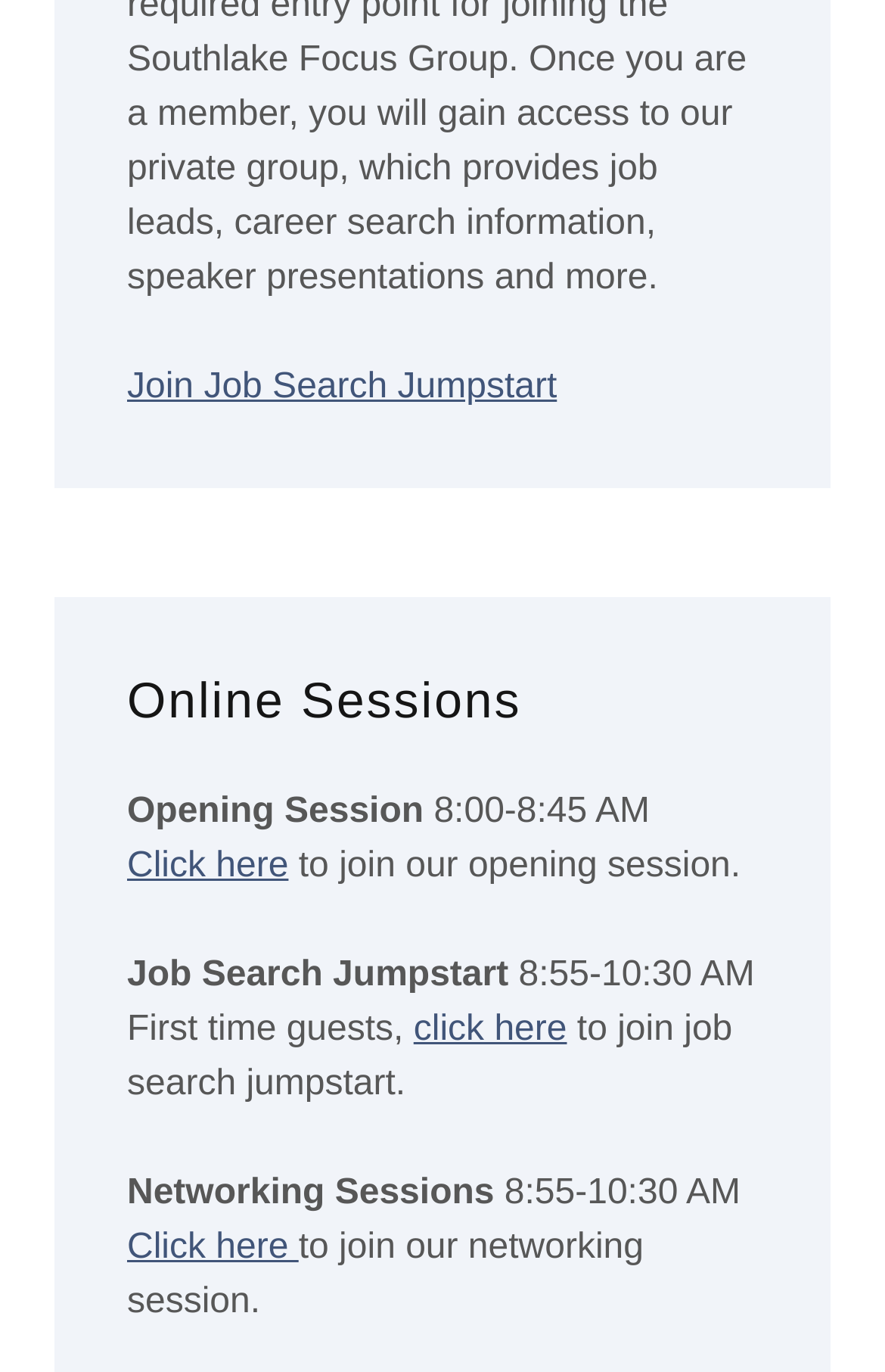What is the time of the opening session?
Refer to the image and answer the question using a single word or phrase.

8:00-8:45 AM